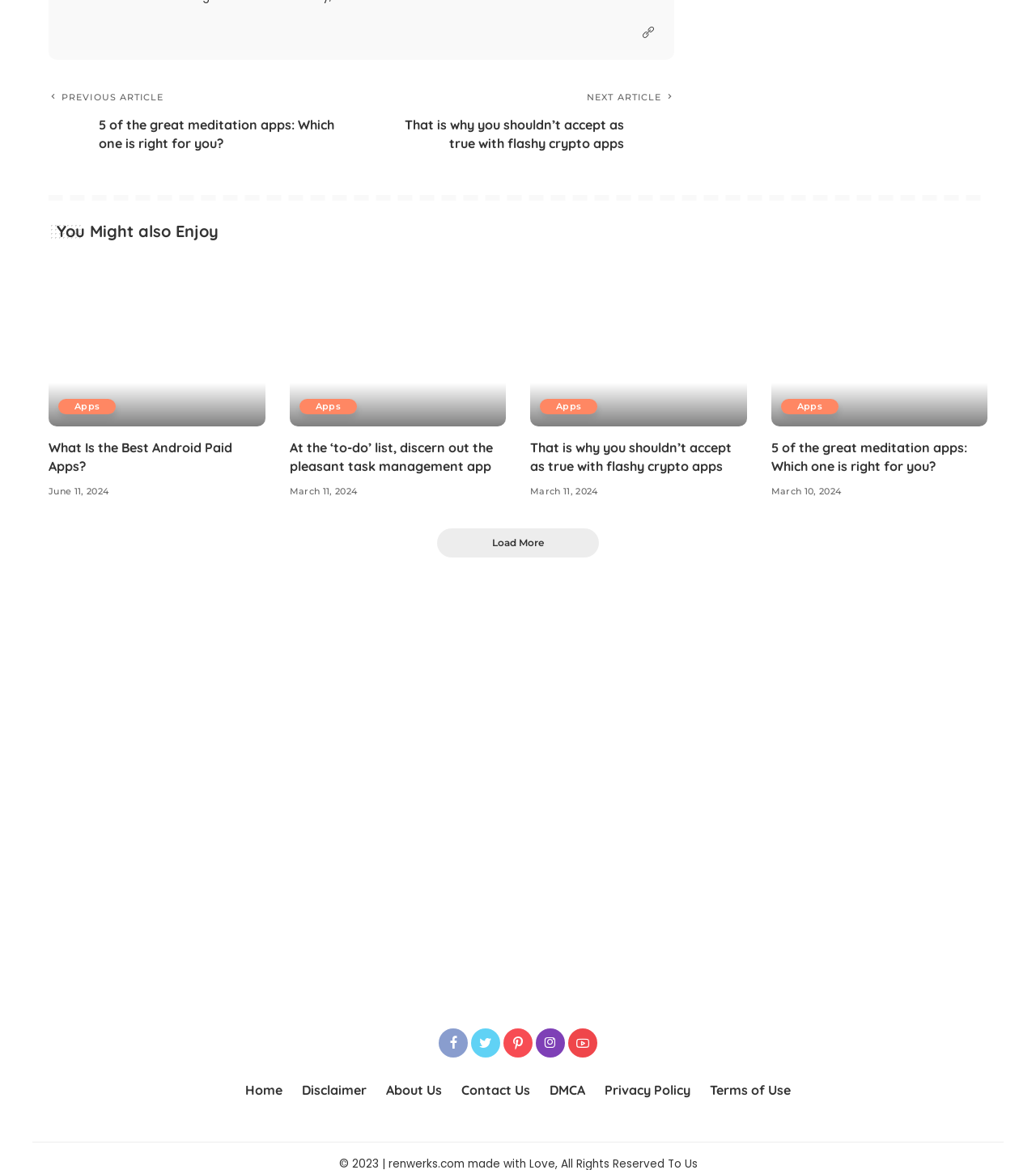Determine the bounding box coordinates of the region I should click to achieve the following instruction: "Contact the service hotline". Ensure the bounding box coordinates are four float numbers between 0 and 1, i.e., [left, top, right, bottom].

None